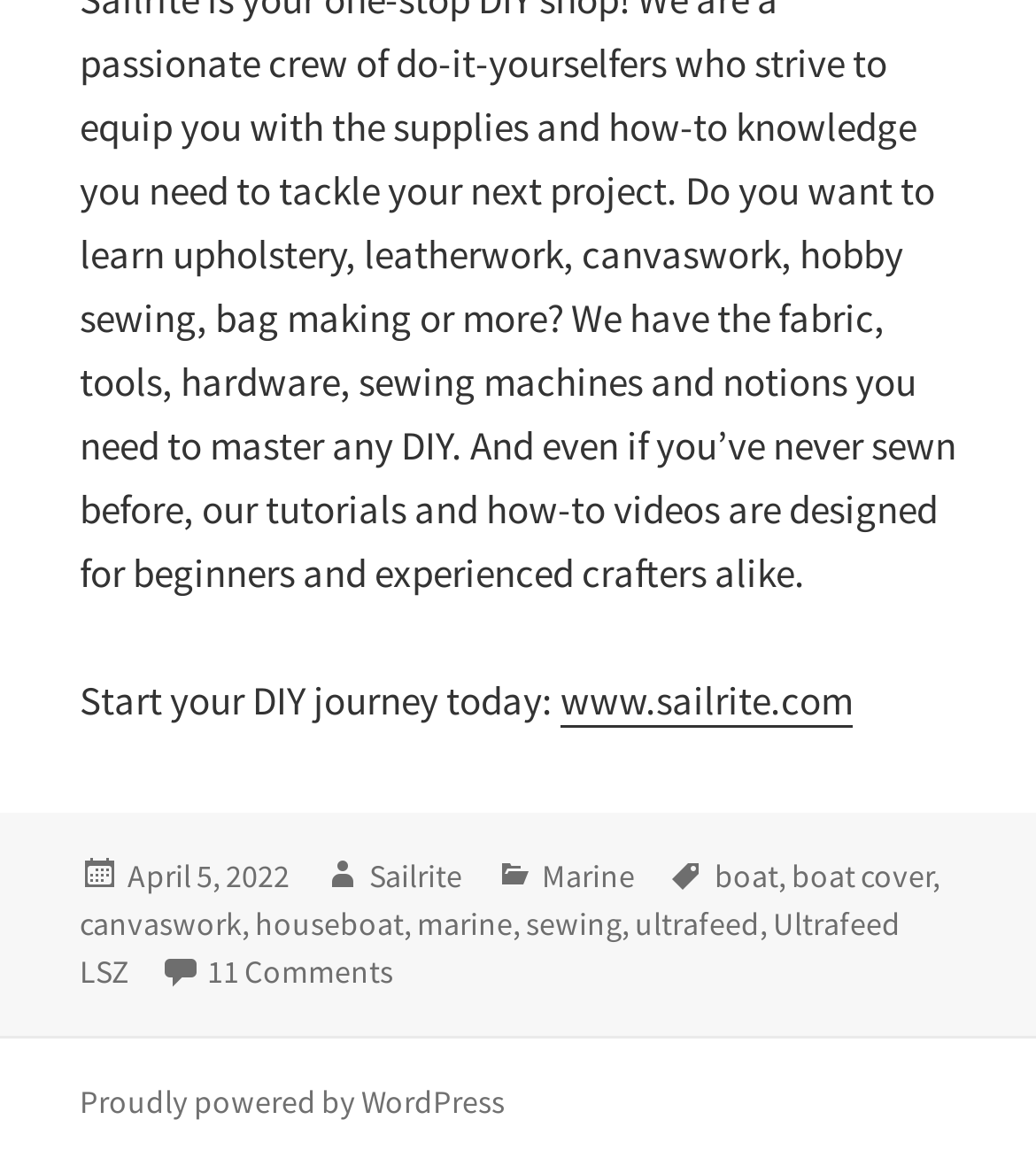What is the category of the article?
Could you please answer the question thoroughly and with as much detail as possible?

The category of the article can be found in the footer section where it says 'Categories' followed by a link with the text 'Marine'.